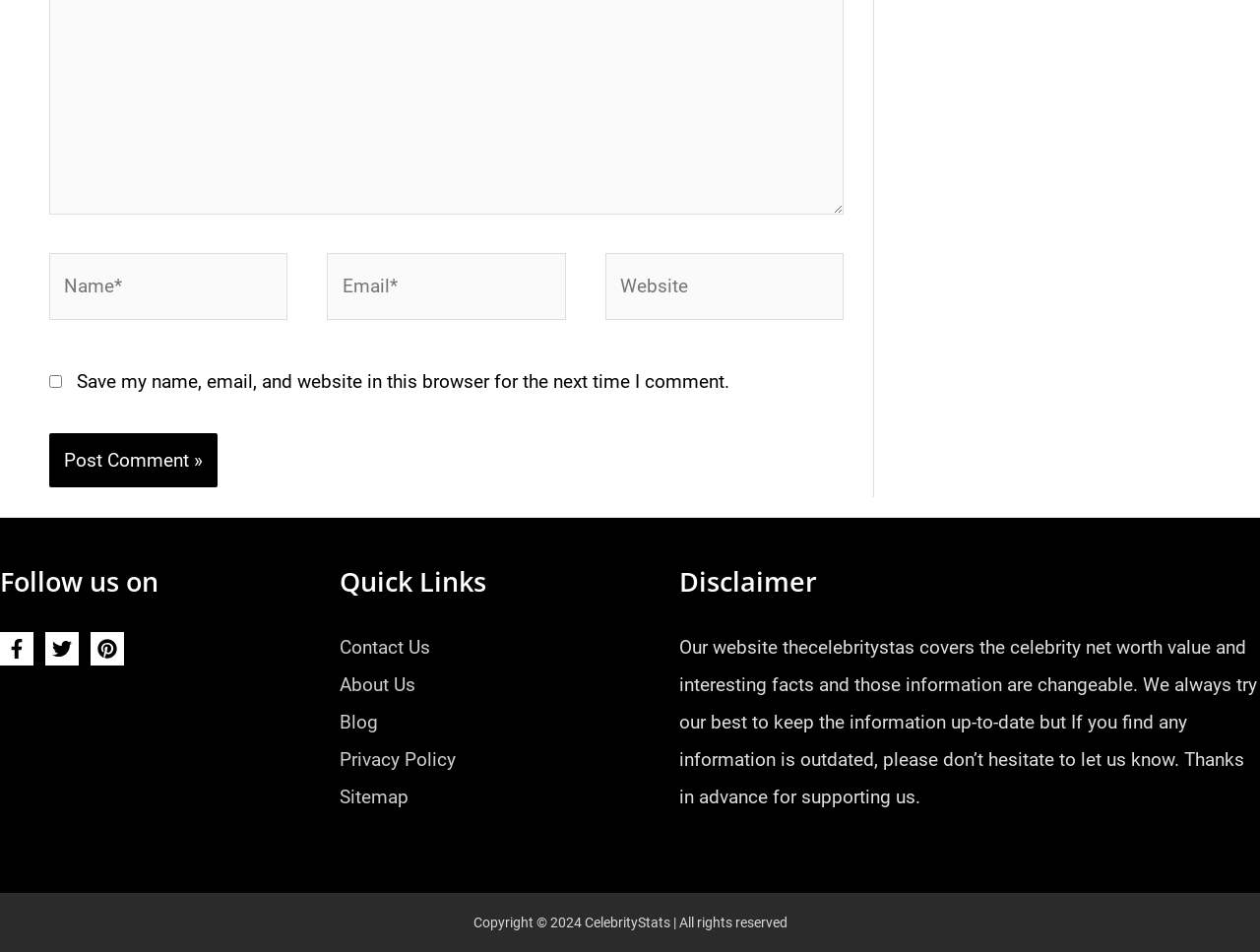Locate the bounding box coordinates of the element I should click to achieve the following instruction: "Click the Post Comment button".

[0.039, 0.455, 0.173, 0.512]